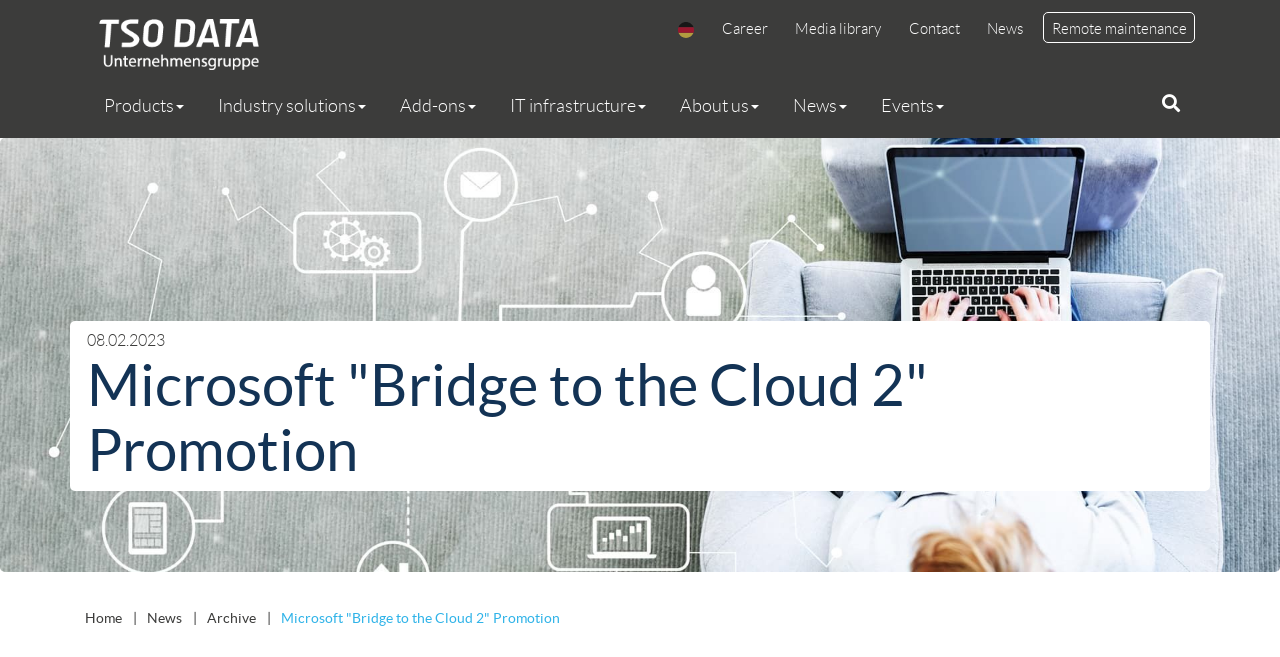Using the given description, provide the bounding box coordinates formatted as (top-left x, top-left y, bottom-right x, bottom-right y), with all values being floating point numbers between 0 and 1. Description: Add-ons

[0.312, 0.147, 0.364, 0.177]